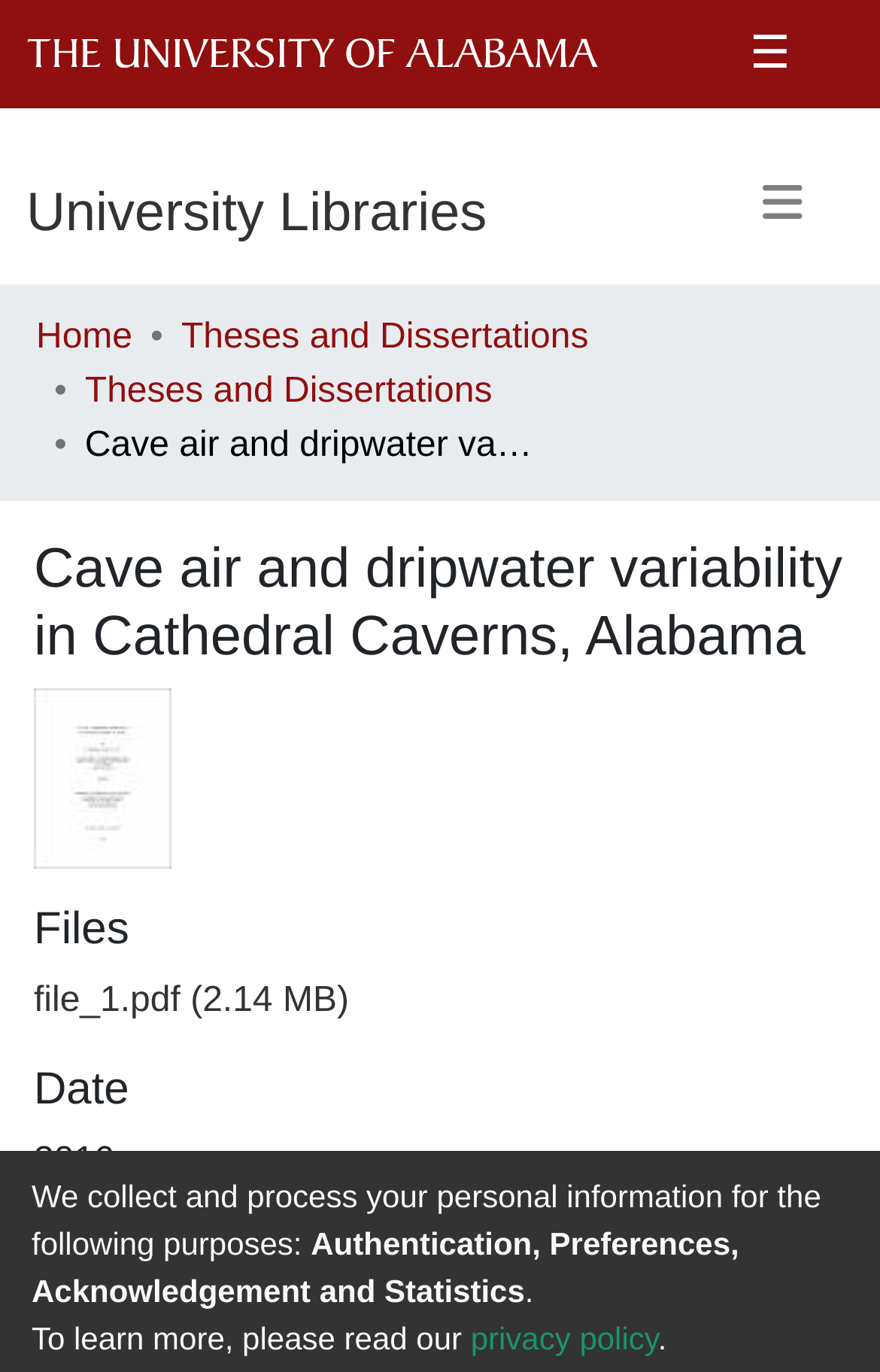Please specify the bounding box coordinates in the format (top-left x, top-left y, bottom-right x, bottom-right y), with all values as floating point numbers between 0 and 1. Identify the bounding box of the UI element described by: McKay, Kathleen Kingry

[0.038, 0.949, 0.473, 0.977]